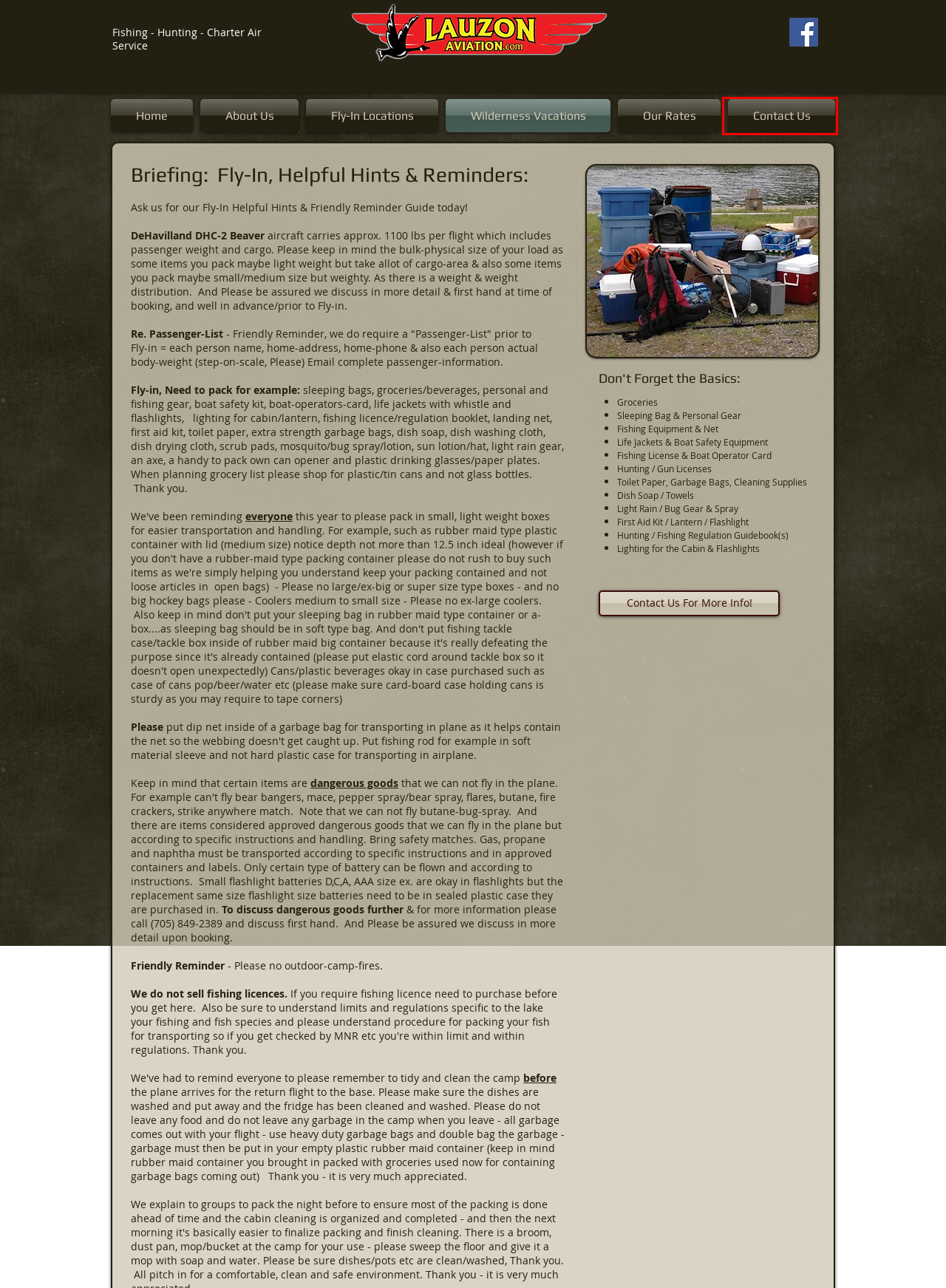You are given a screenshot of a webpage with a red rectangle bounding box around an element. Choose the best webpage description that matches the page after clicking the element in the bounding box. Here are the candidates:
A. Wilderness Vacations in Northern Ontario
B. Rates & Pricing
C. Lauzon Aviation - Contact Information
D. Travel
E. Fly-In Locations and Wilderness Outpost Camps
F. Marine transportation
G. About Us | Lauzon Aviation
H. Lauzon Aviation - Northern Ontario Wilderness Vacations

C